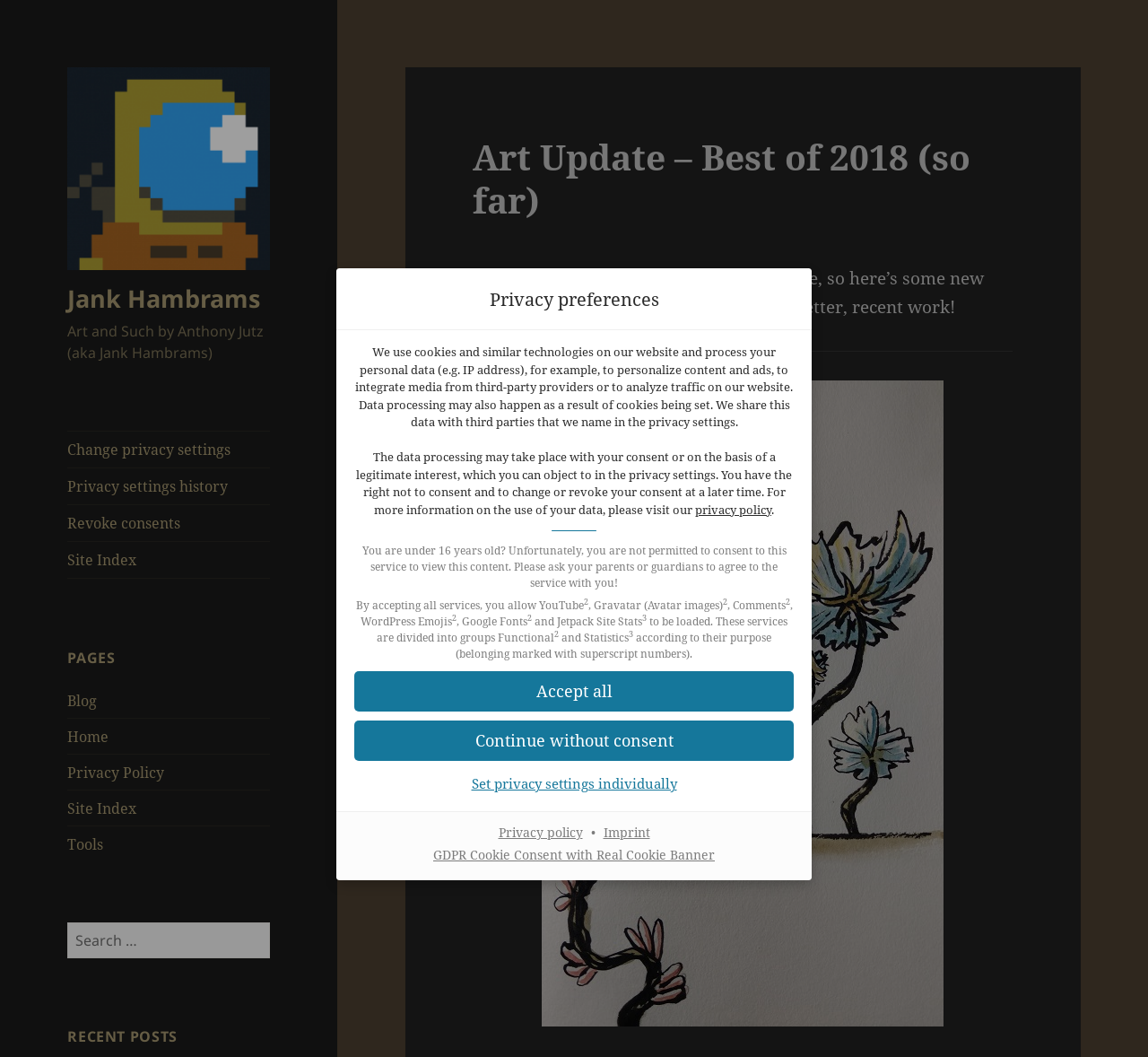Answer the question with a single word or phrase: 
What is the minimum age requirement to consent to this service?

16 years old